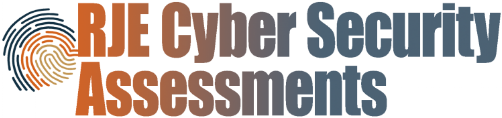Paint a vivid picture with your words by describing the image in detail.

The image showcases the logo of RJE Cyber Assessments, a company specializing in cyber security compliance. The logo prominently features the text "RJE Cyber Security Assessments" in a modern font, with a blend of warm orange and cool blue hues, signifying trust and professionalism in the cyber security domain. To the left of the text, a graphic element resembling a stylized fingerprint enhances the theme of security and identity protection. This design reflects the firm's commitment to safeguarding digital environments and underscores their expertise in assessing and improving cyber security measures for organizations.